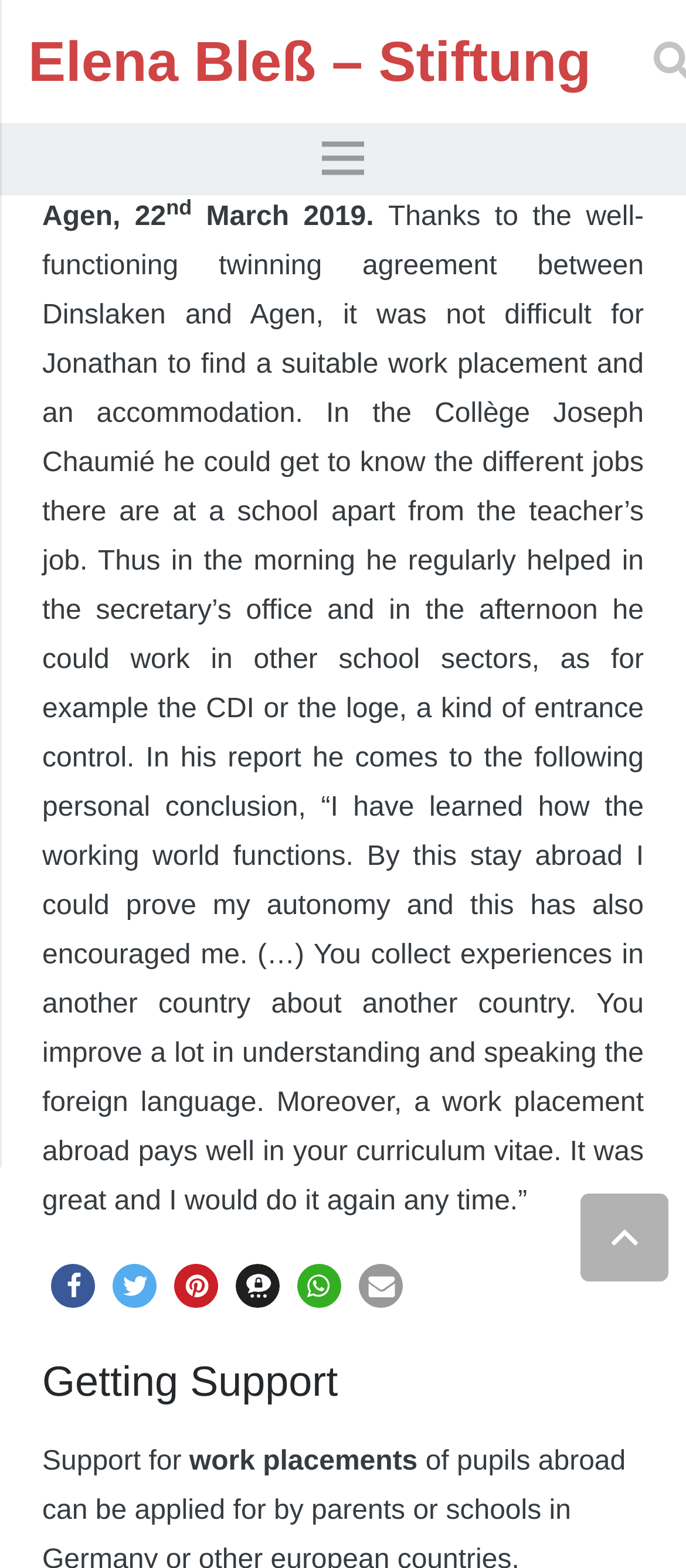Where did Jonathan do his work placement?
Refer to the image and answer the question using a single word or phrase.

Agen